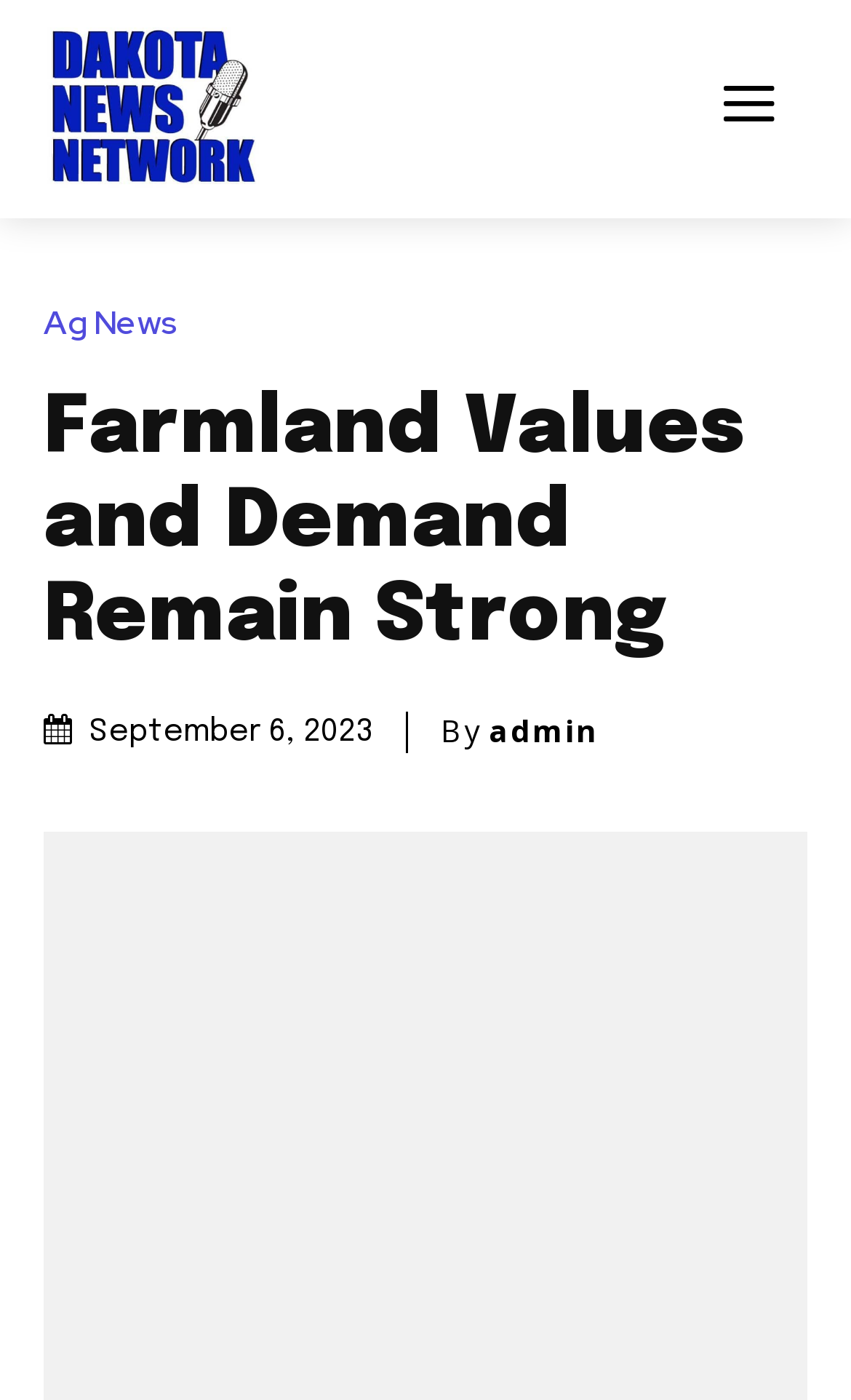Use a single word or phrase to answer this question: 
What is the logo of the website?

Logo